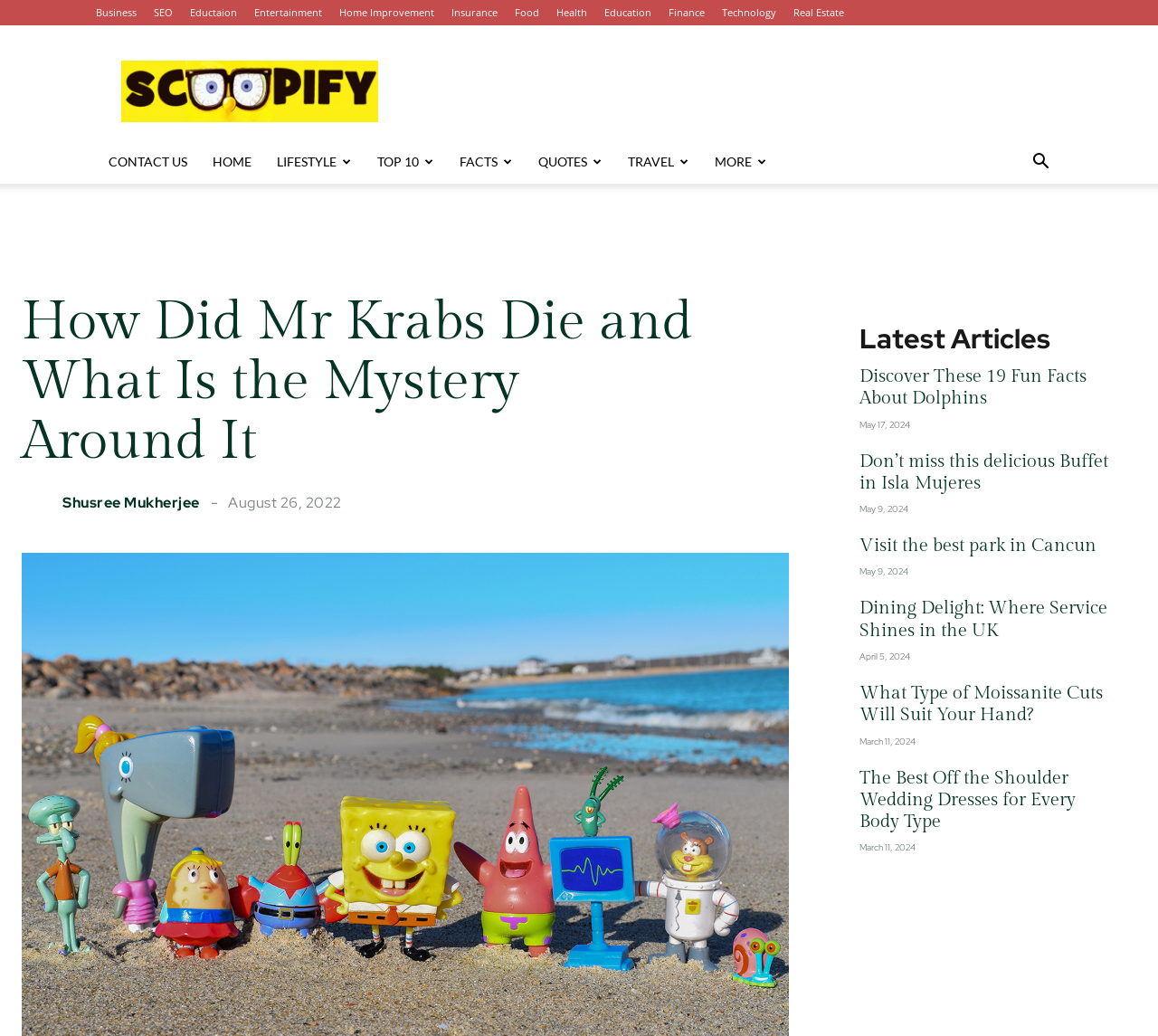Given the description: "Entertainment", determine the bounding box coordinates of the UI element. The coordinates should be formatted as four float numbers between 0 and 1, [left, top, right, bottom].

[0.22, 0.005, 0.278, 0.018]